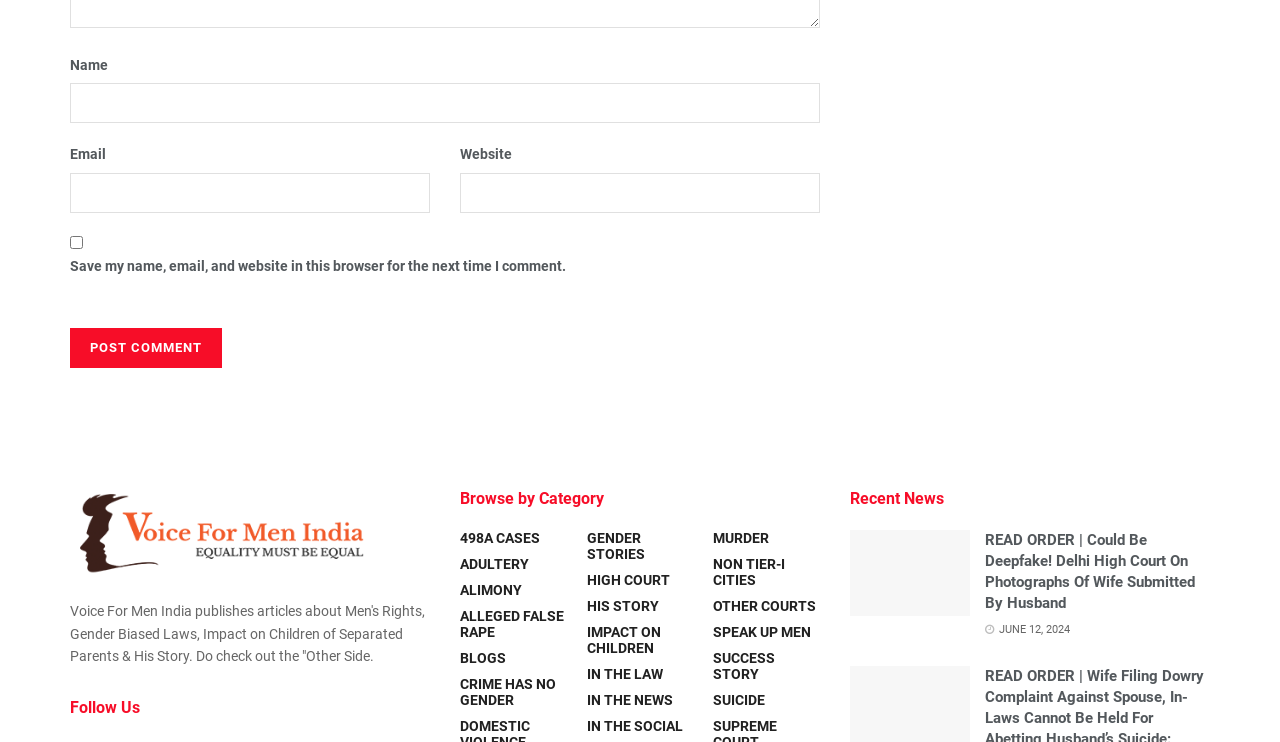Provide a one-word or short-phrase answer to the question:
How many links are there in the 'Browse by Category' section?

15